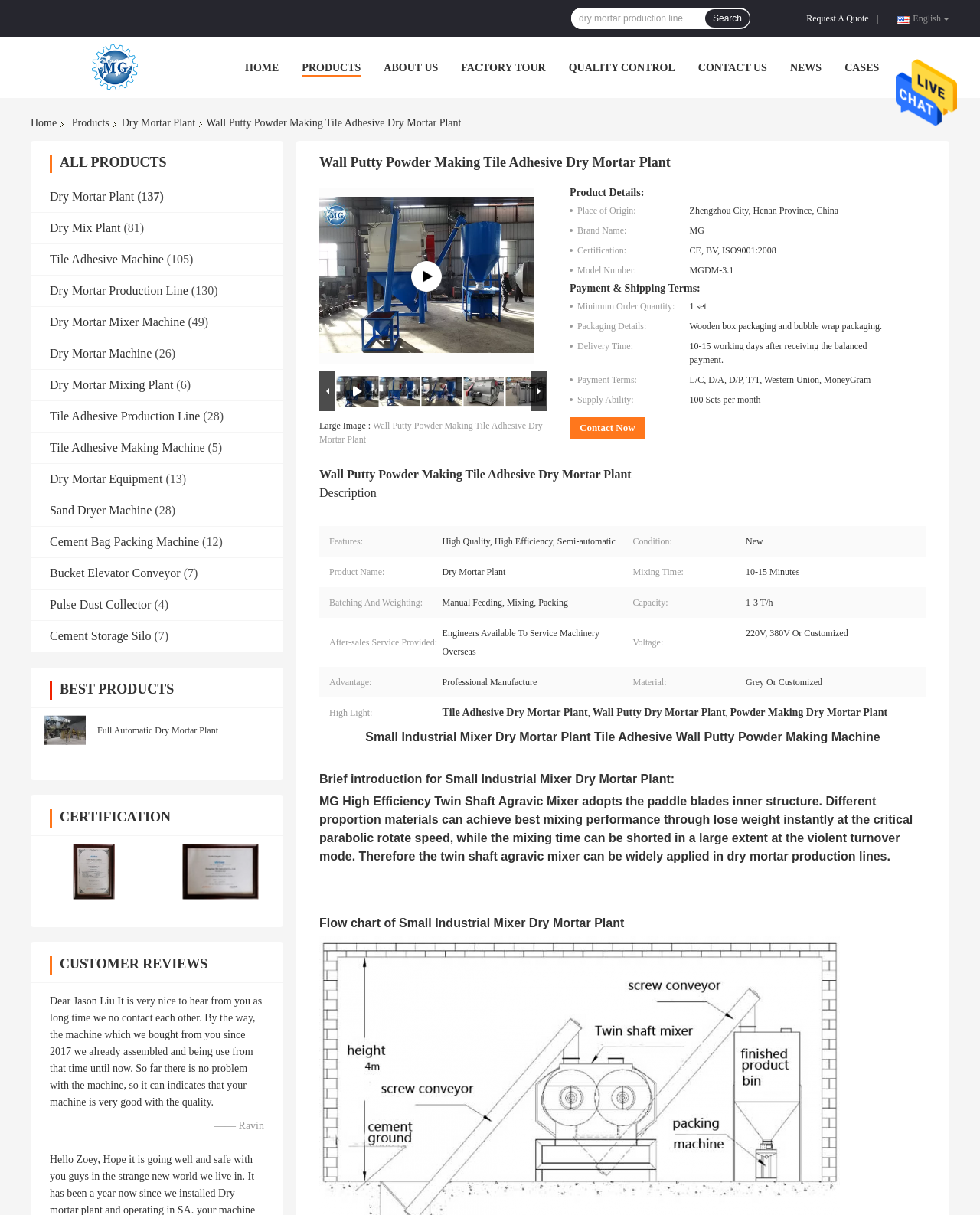What is the name of the first product listed?
Using the visual information, respond with a single word or phrase.

Full Automatic Dry Mortar Plant